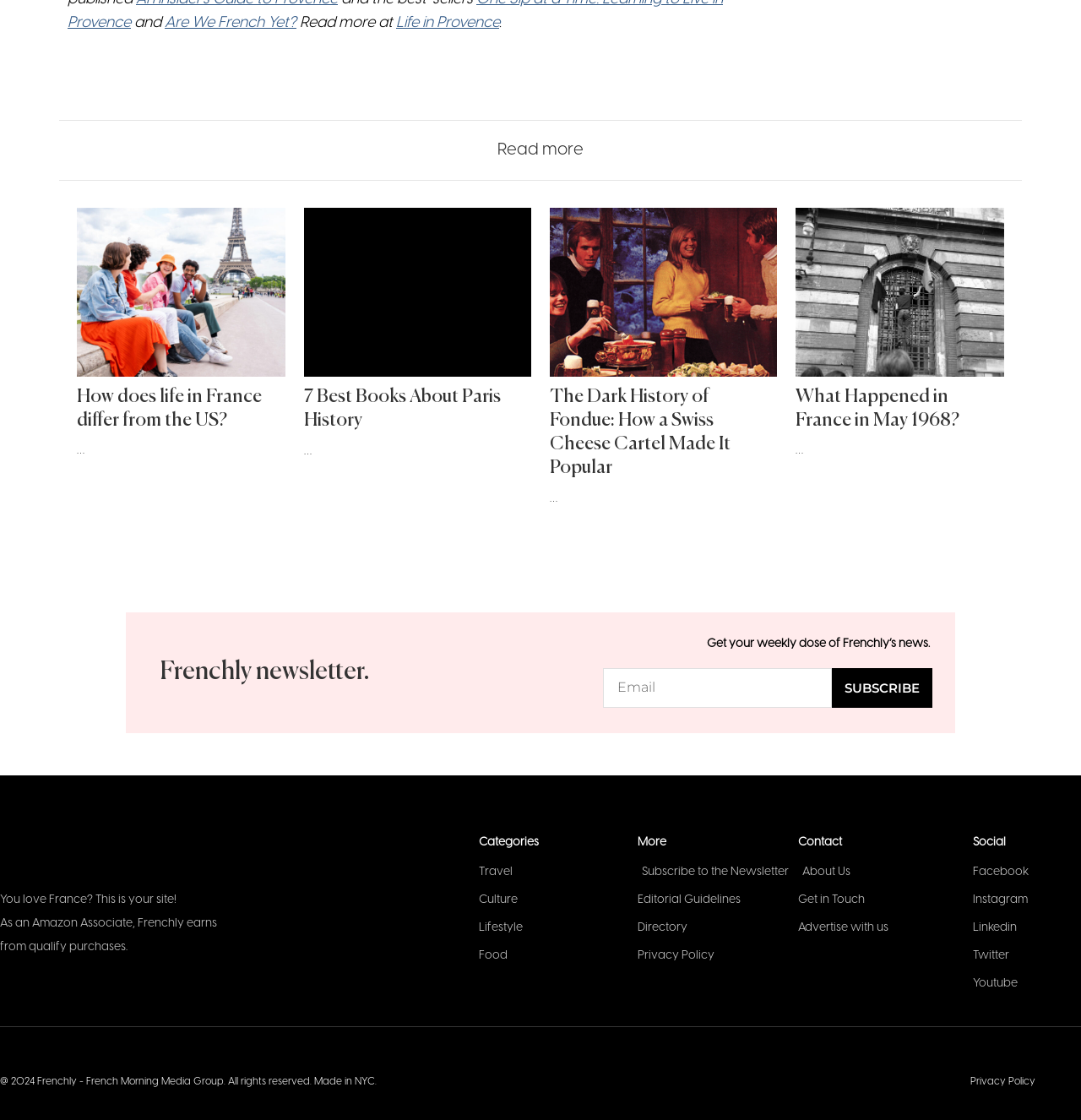Give a one-word or short phrase answer to the question: 
What is the purpose of the textbox?

To enter email